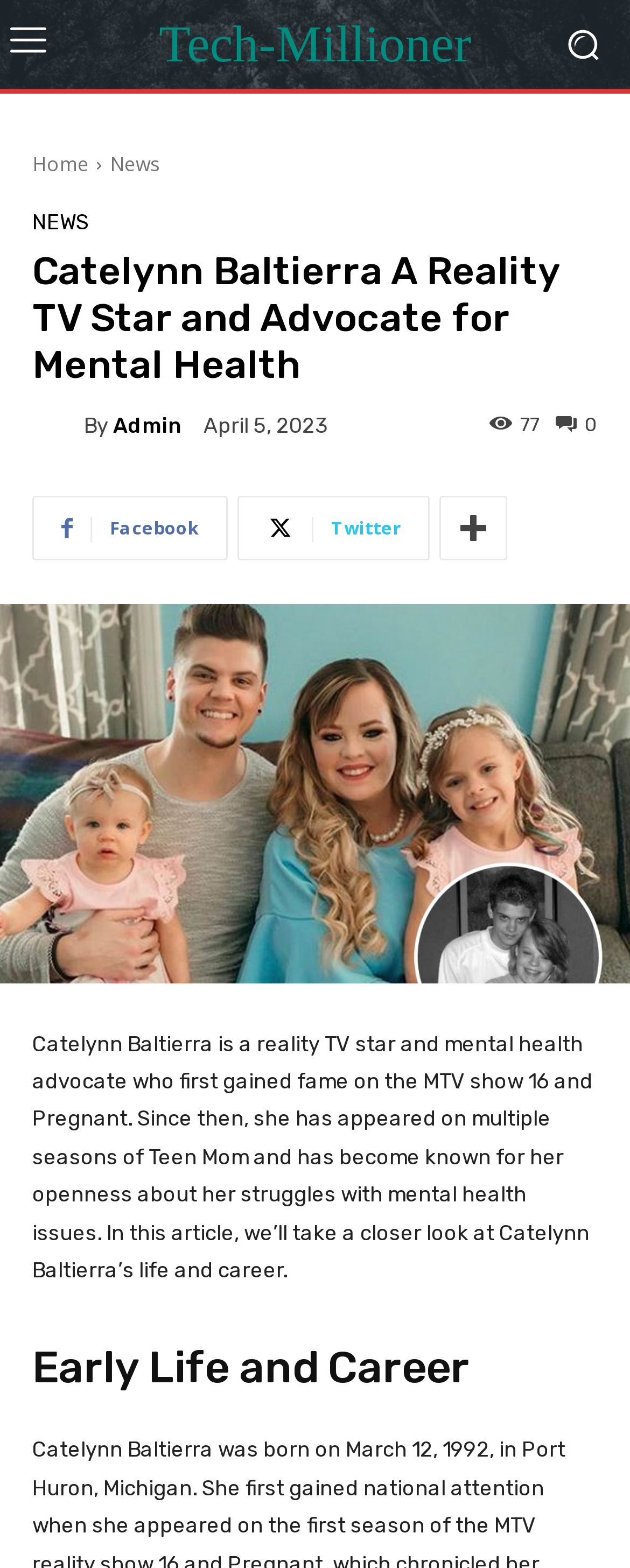How many headings are available on the webpage?
Provide an in-depth answer to the question, covering all aspects.

The webpage contains two headings, which are 'Catelynn Baltierra A Reality TV Star and Advocate for Mental Health' and 'Early Life and Career'. These headings are used to organize the content of the webpage.